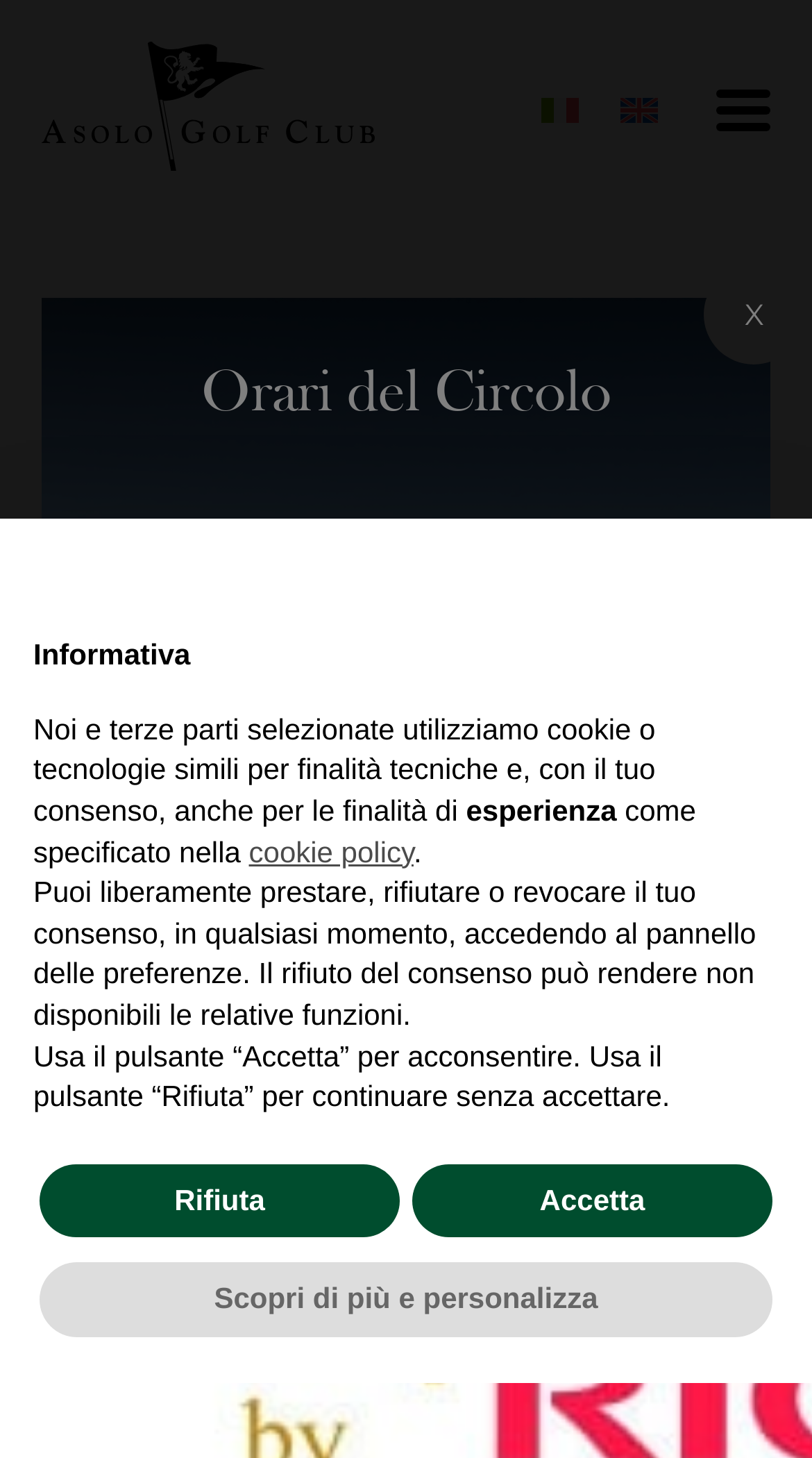What is the purpose of the 'Scopri di più e personalizza' button?
Based on the image content, provide your answer in one word or a short phrase.

To learn more and customize